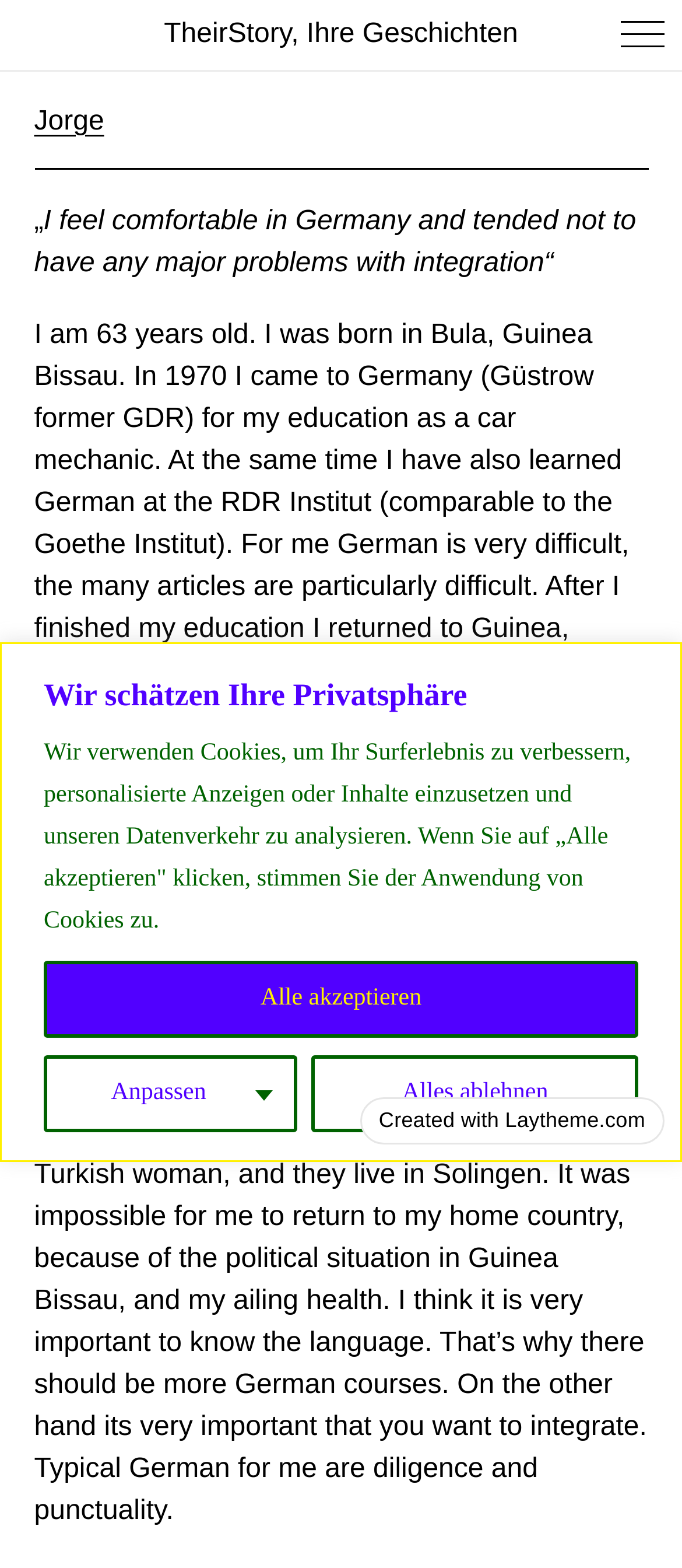Given the description Jorge, predict the bounding box coordinates of the UI element. Ensure the coordinates are in the format (top-left x, top-left y, bottom-right x, bottom-right y) and all values are between 0 and 1.

[0.05, 0.068, 0.153, 0.086]